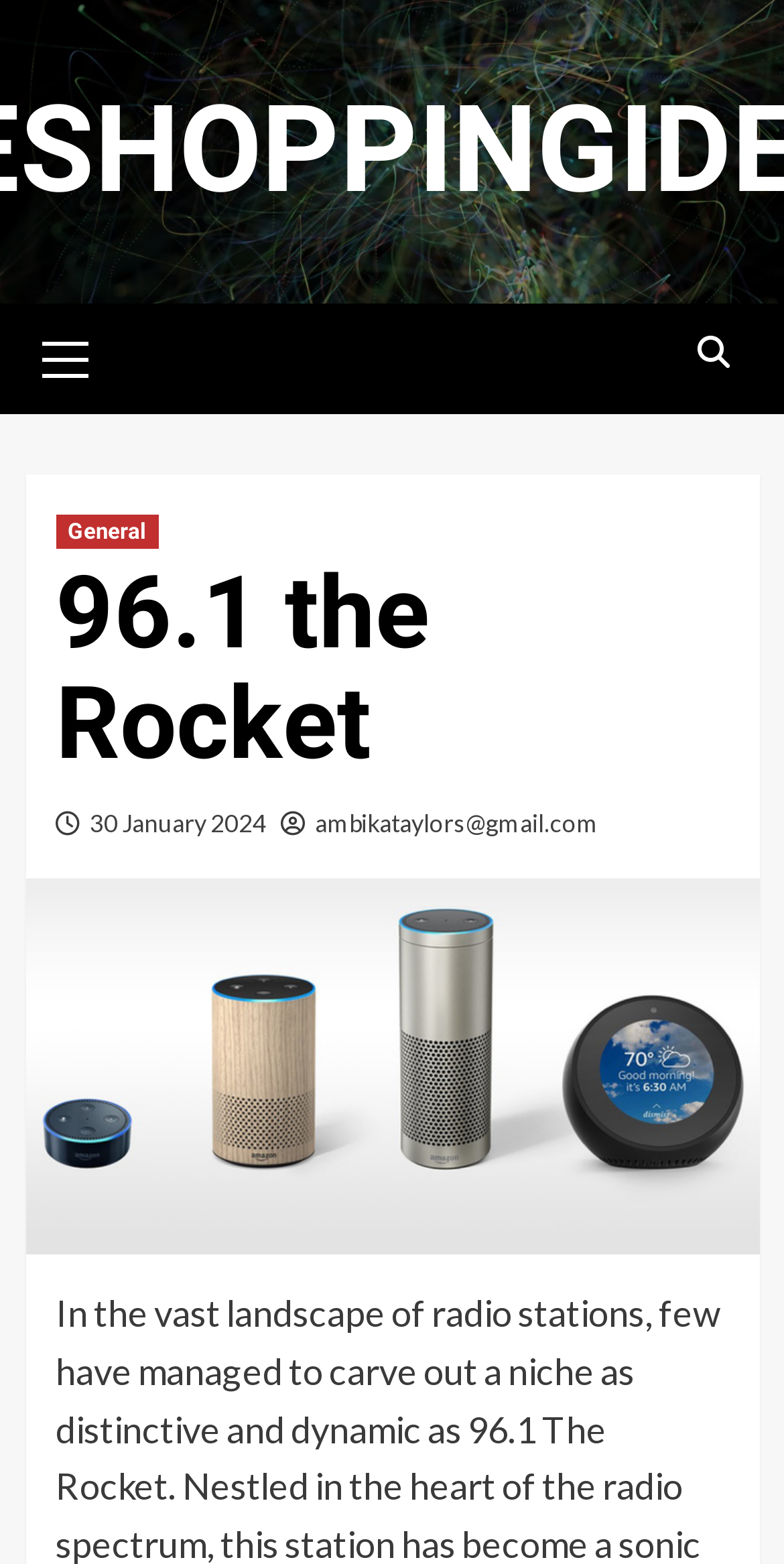Identify the bounding box coordinates for the UI element described as follows: 30 January 2024. Use the format (top-left x, top-left y, bottom-right x, bottom-right y) and ensure all values are floating point numbers between 0 and 1.

[0.114, 0.517, 0.34, 0.536]